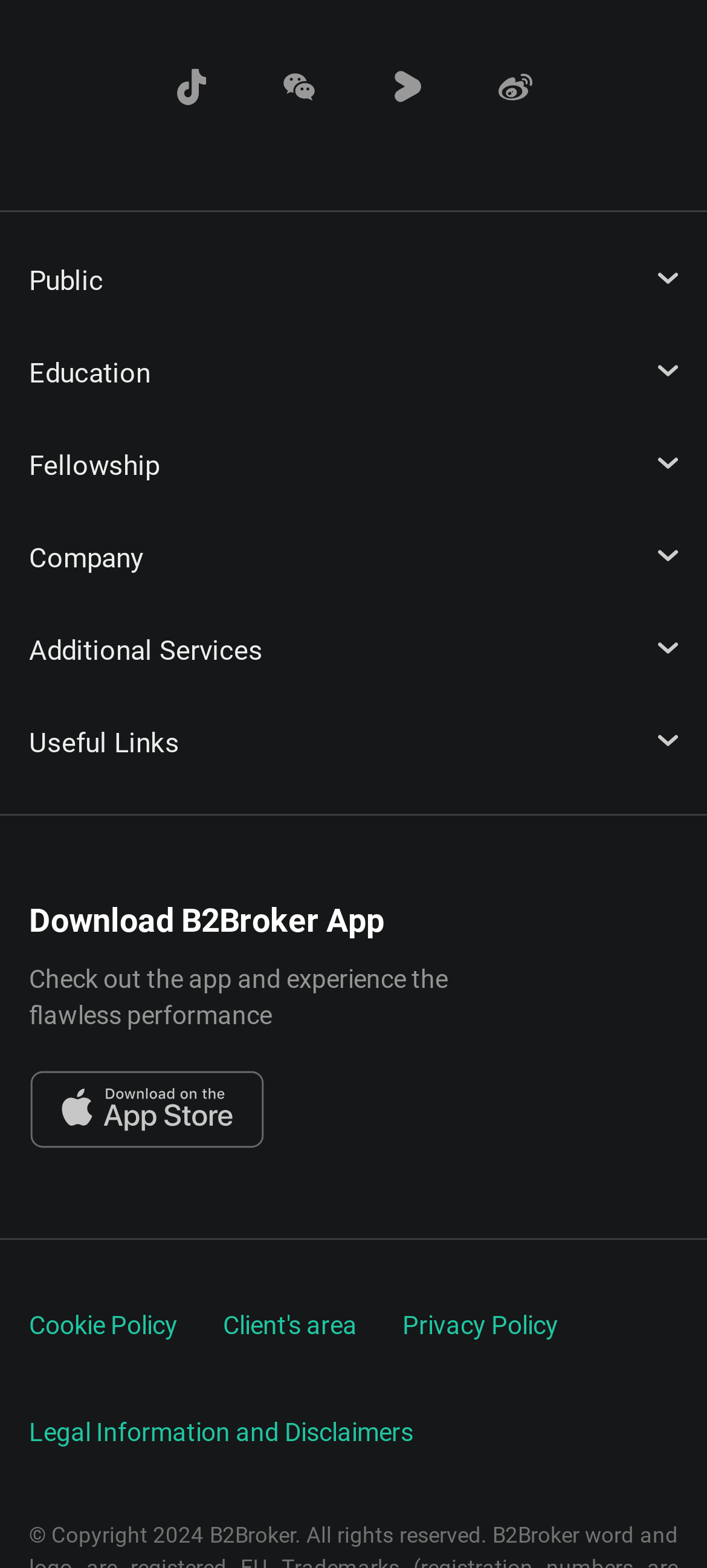What is the main topic of the 'How To' section?
With the help of the image, please provide a detailed response to the question.

The 'How To' section contains links to articles and guides on various topics related to forex and cryptocurrency, such as launching a multi-asset broker, getting a forex license, and accepting cryptocurrency as a business.